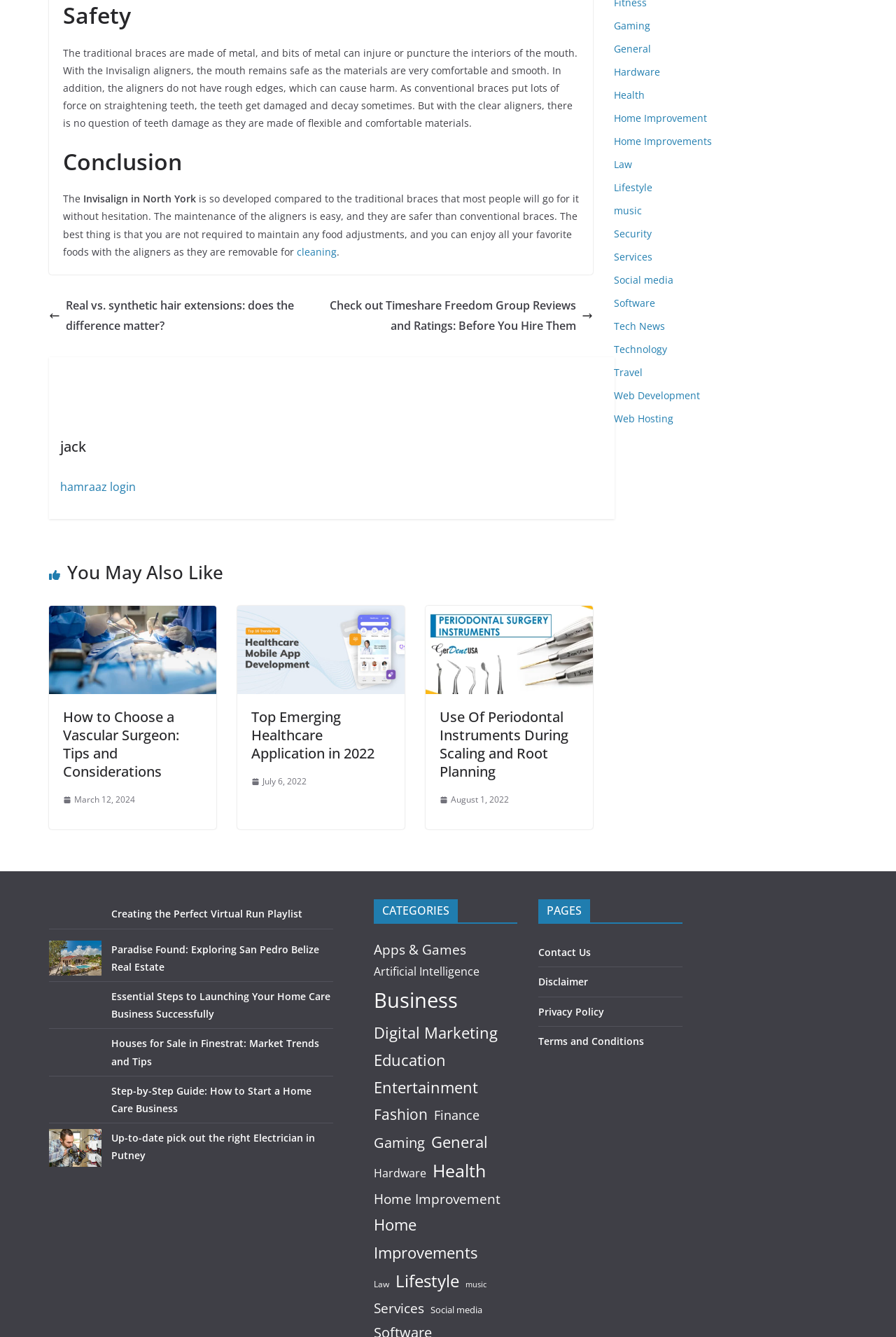What is the purpose of the Invisalign aligners?
We need a detailed and meticulous answer to the question.

According to the text, the Invisalign aligners are used to straighten teeth safely, without causing harm or damage to the mouth, unlike traditional braces.